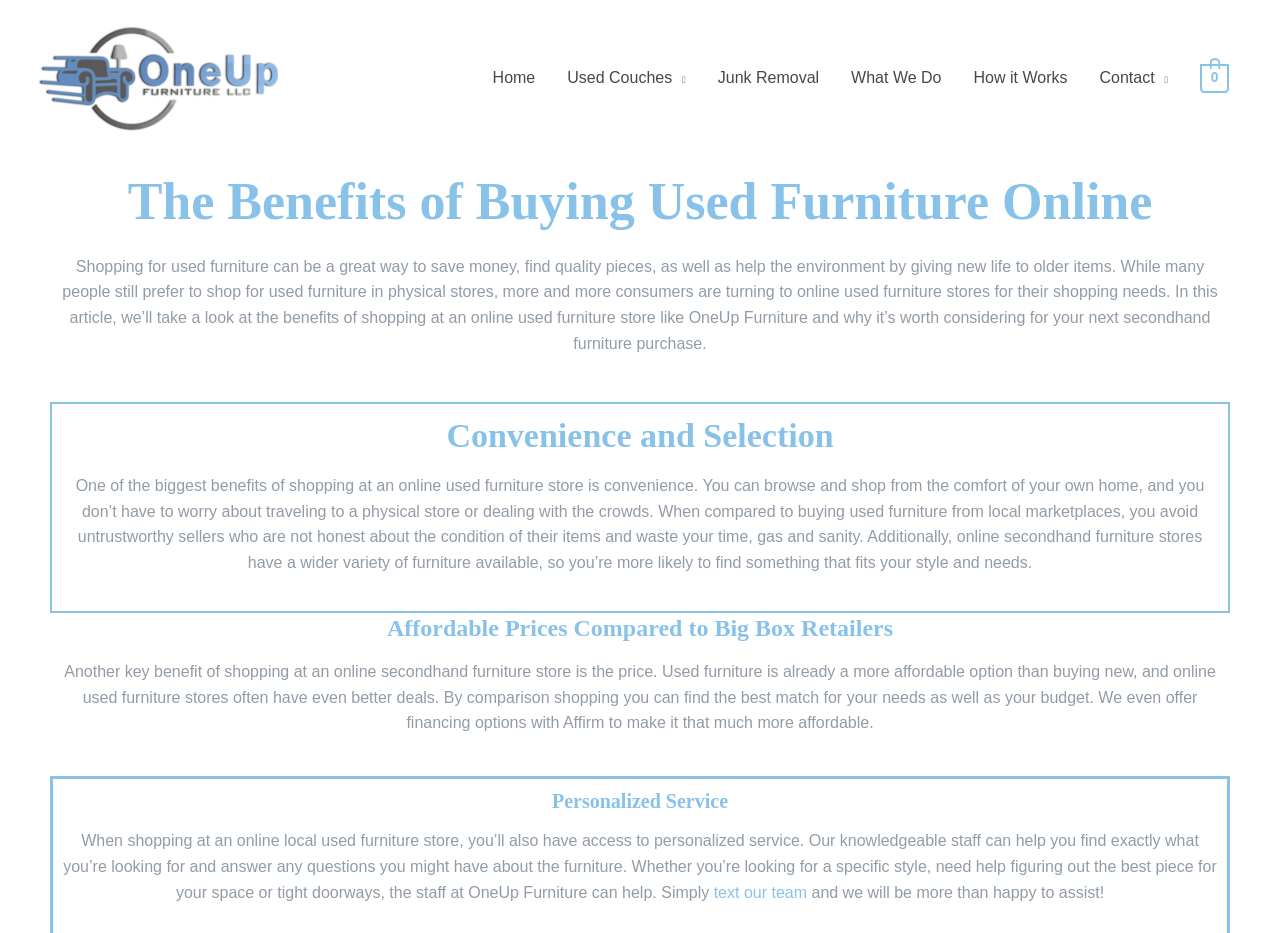What is another key benefit of shopping at an online secondhand furniture store?
Respond with a short answer, either a single word or a phrase, based on the image.

Affordable Prices